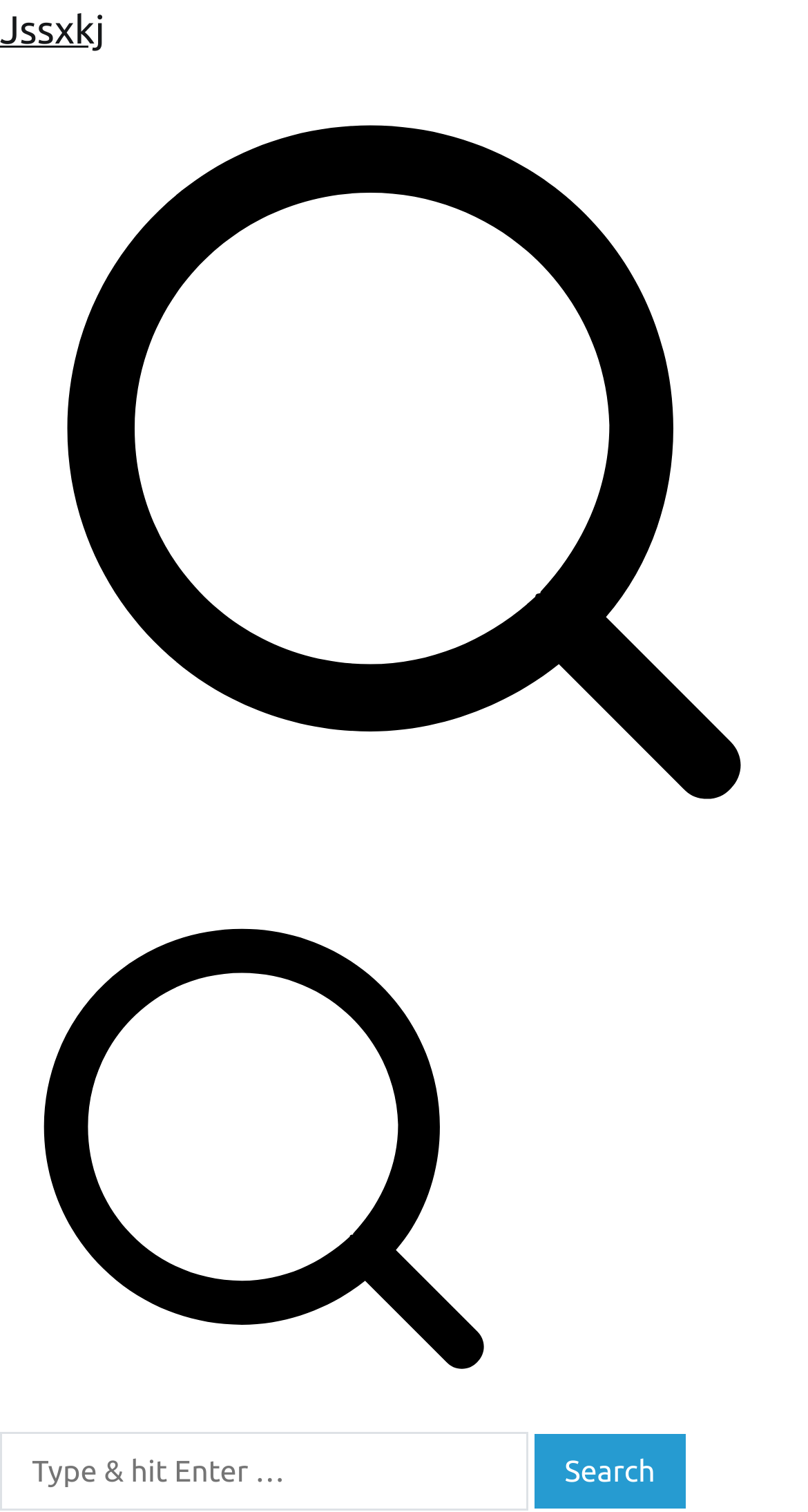Bounding box coordinates are specified in the format (top-left x, top-left y, bottom-right x, bottom-right y). All values are floating point numbers bounded between 0 and 1. Please provide the bounding box coordinate of the region this sentence describes: parent_node: Search for:

[0.0, 0.556, 1.0, 0.577]